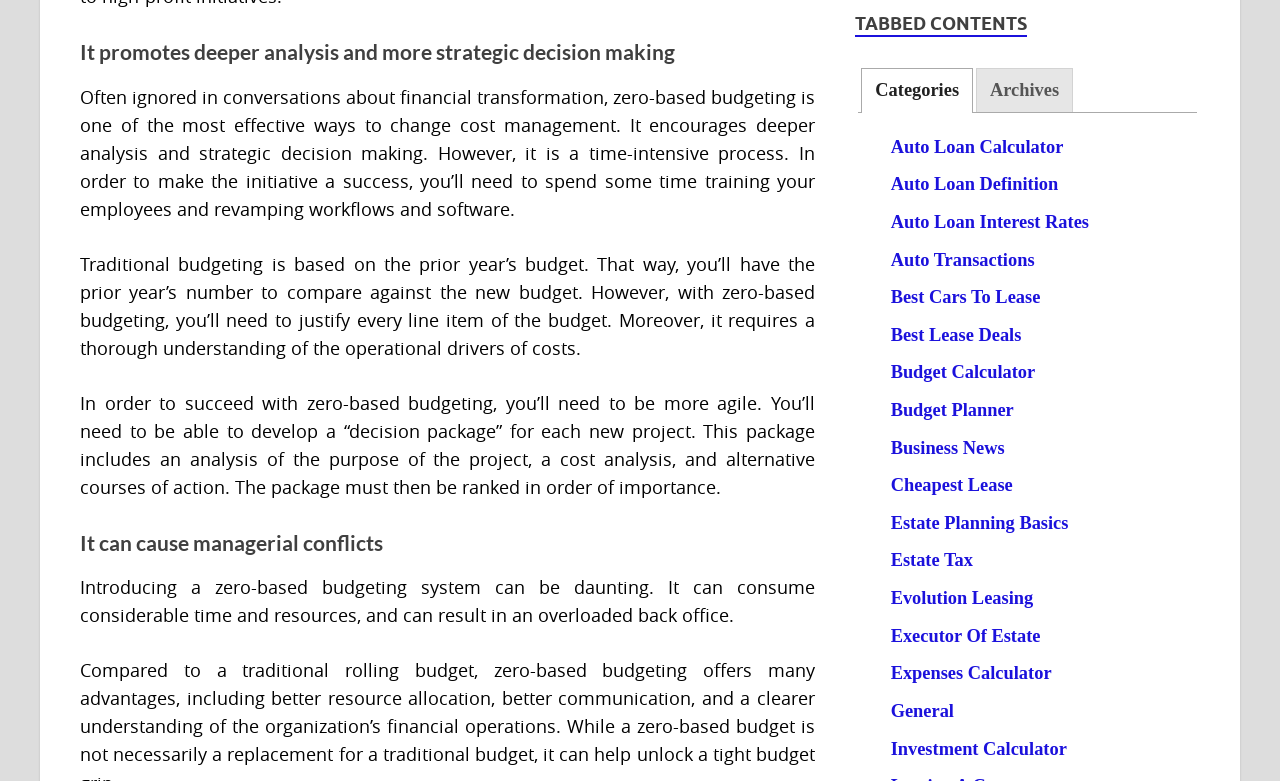Using the information in the image, could you please answer the following question in detail:
What is required to succeed with zero-based budgeting?

According to the webpage, to succeed with zero-based budgeting, one needs to be more agile and develop a 'decision package' for each new project, which includes an analysis of the purpose of the project, a cost analysis, and alternative courses of action.